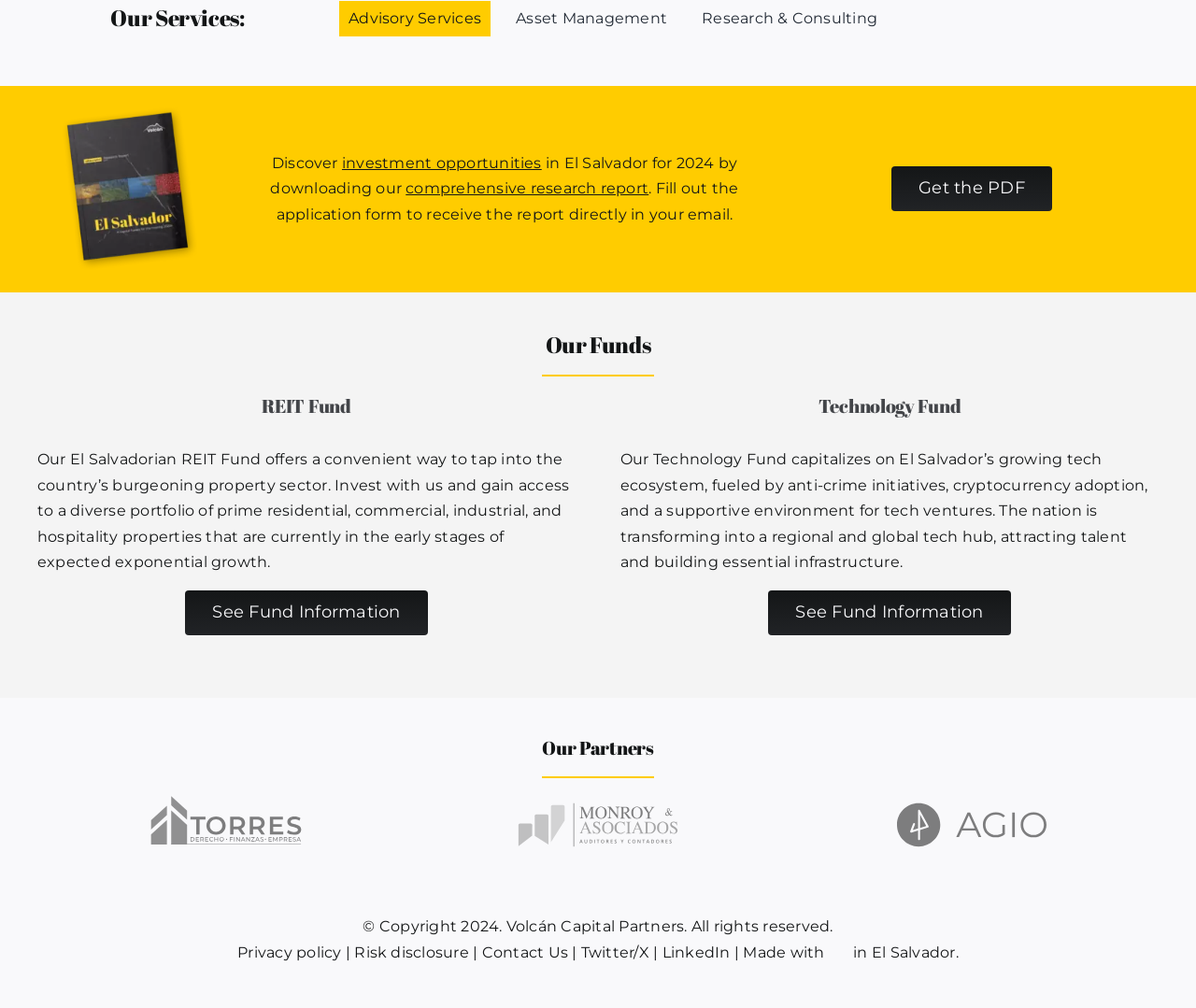Who are the partners of Volcán Capital Partners?
Answer the question using a single word or phrase, according to the image.

Torres, Monroy Asociados, AGIO